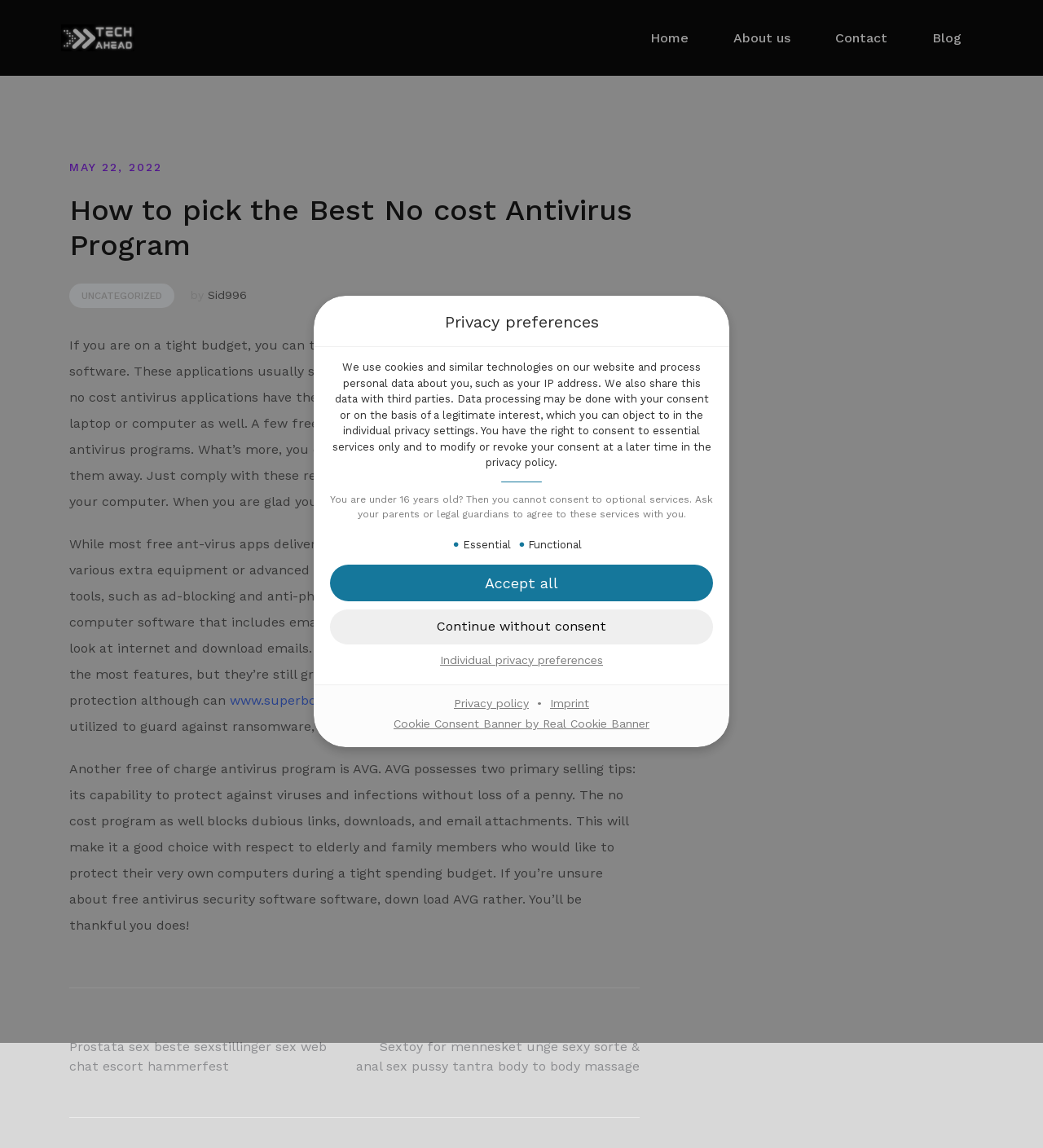Identify the bounding box coordinates of the clickable region necessary to fulfill the following instruction: "Click on the 'Privacy policy' link". The bounding box coordinates should be four float numbers between 0 and 1, i.e., [left, top, right, bottom].

[0.431, 0.607, 0.511, 0.618]